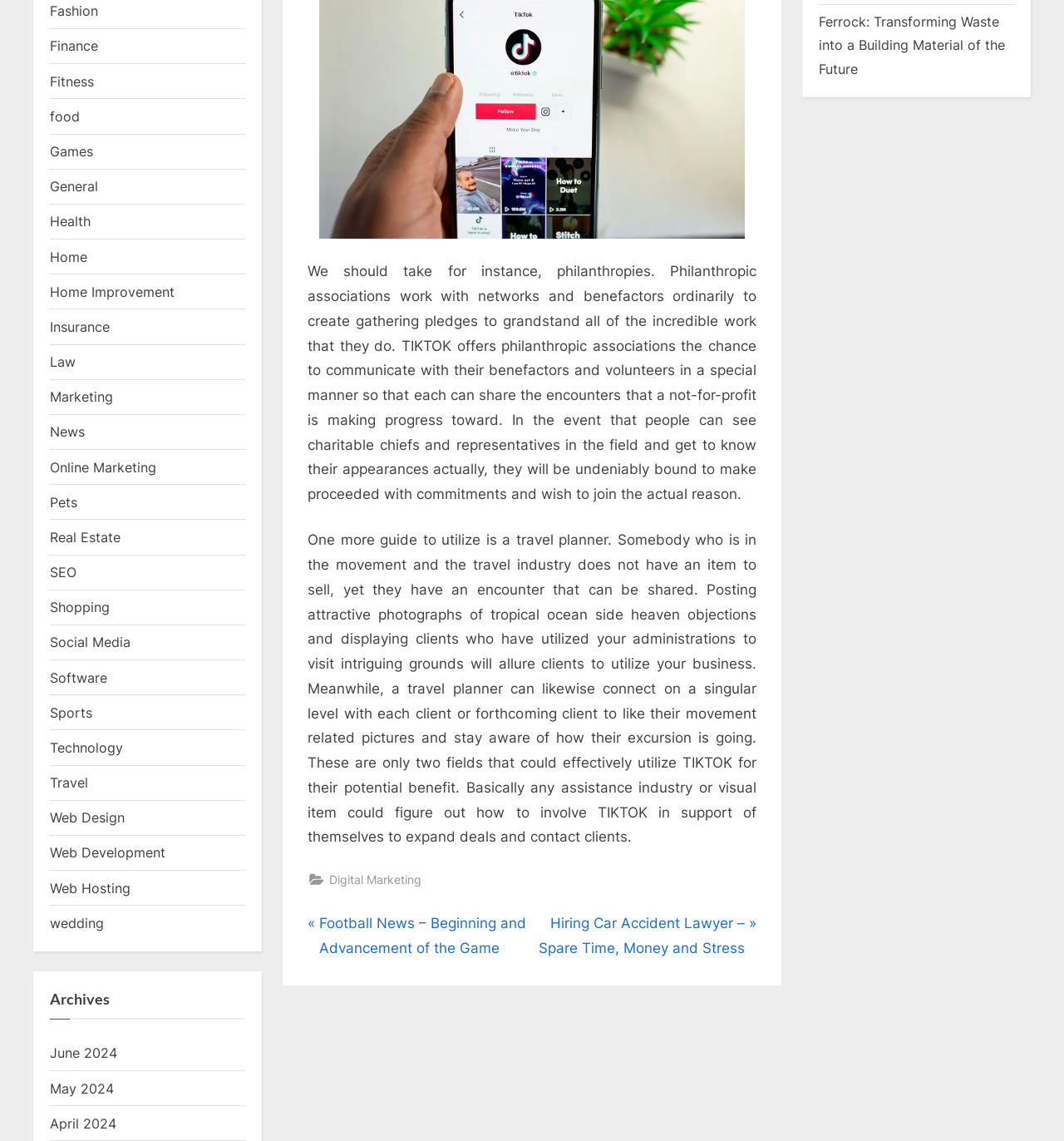Identify the bounding box coordinates of the element to click to follow this instruction: 'Go to previous post'. Ensure the coordinates are four float values between 0 and 1, provided as [left, top, right, bottom].

[0.289, 0.799, 0.496, 0.842]